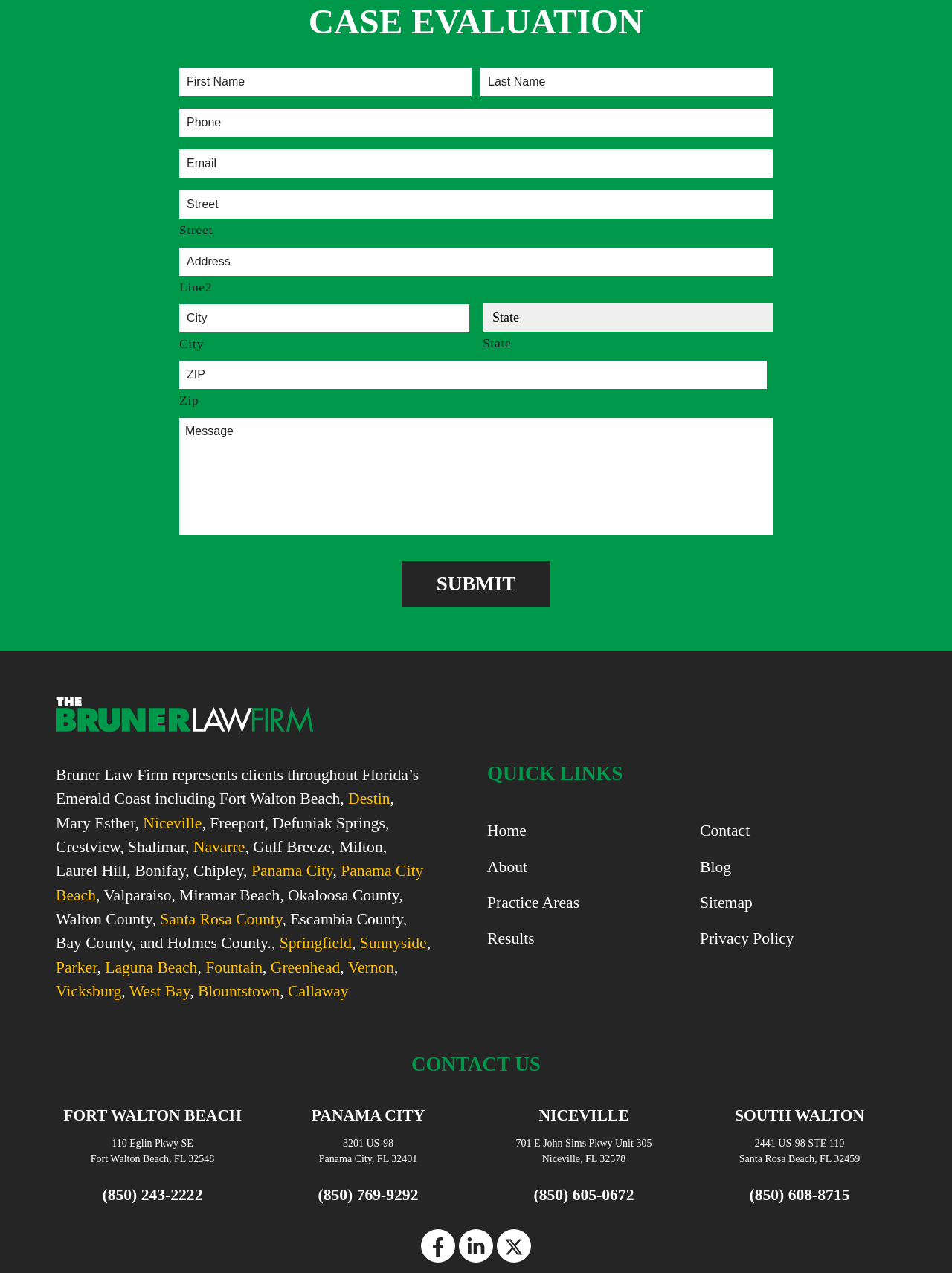Locate the bounding box coordinates of the element I should click to achieve the following instruction: "Go to Panama City office".

[0.327, 0.869, 0.446, 0.883]